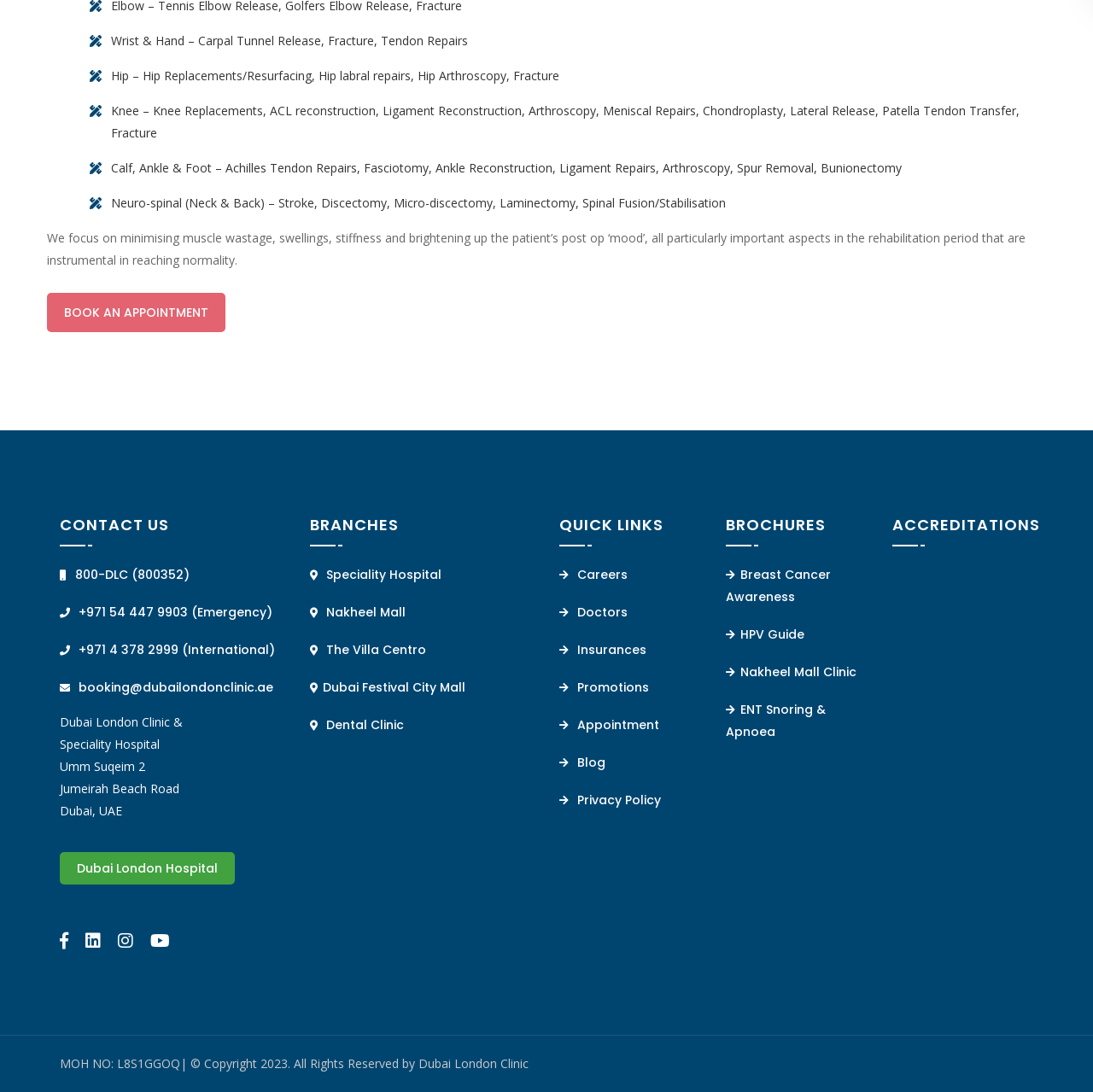Locate the bounding box coordinates of the element you need to click to accomplish the task described by this instruction: "Visit the Dubai London Hospital branch".

[0.055, 0.781, 0.215, 0.81]